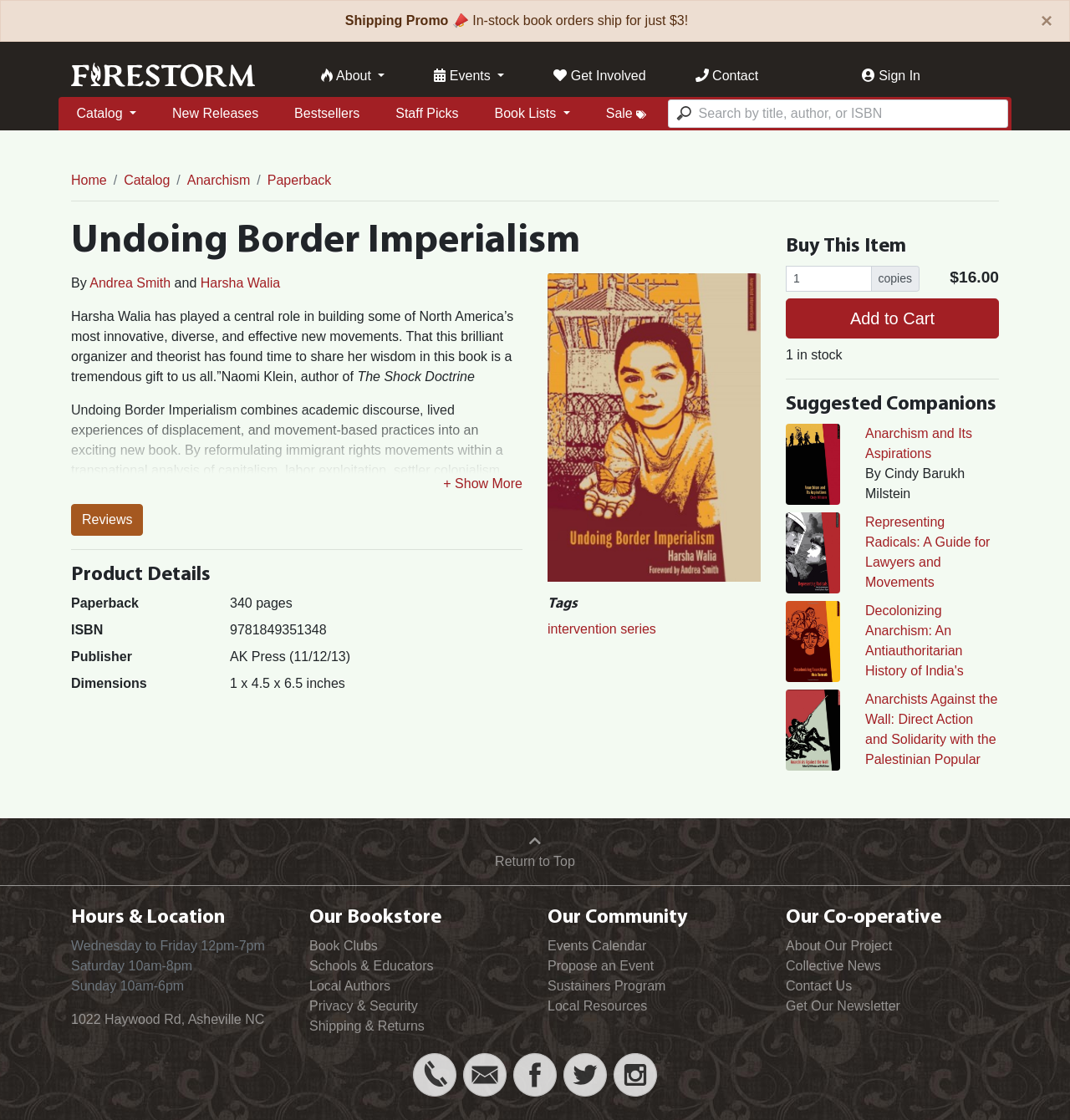Please determine the heading text of this webpage.

Undoing Border Imperialism